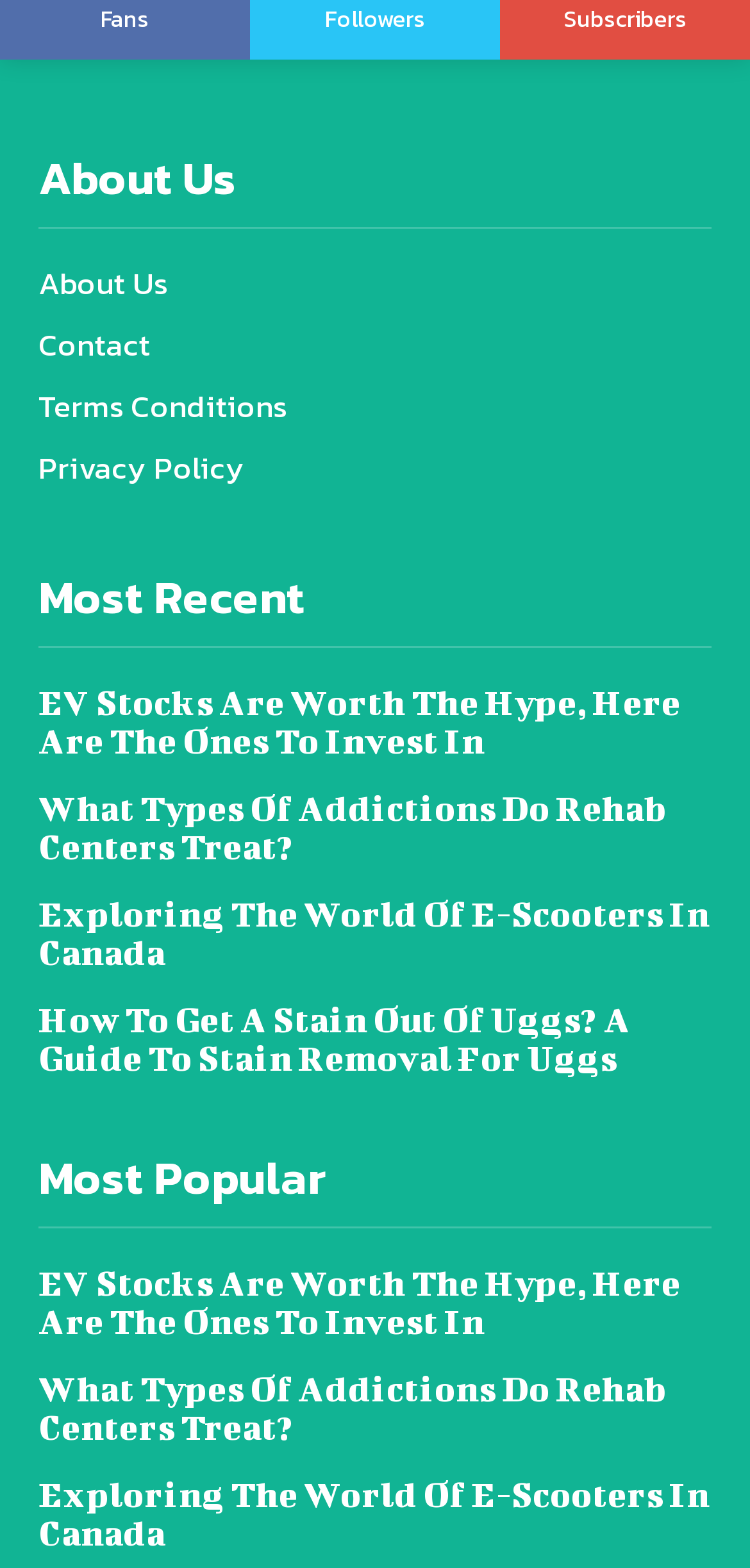How many sections are on the webpage?
Refer to the image and respond with a one-word or short-phrase answer.

4